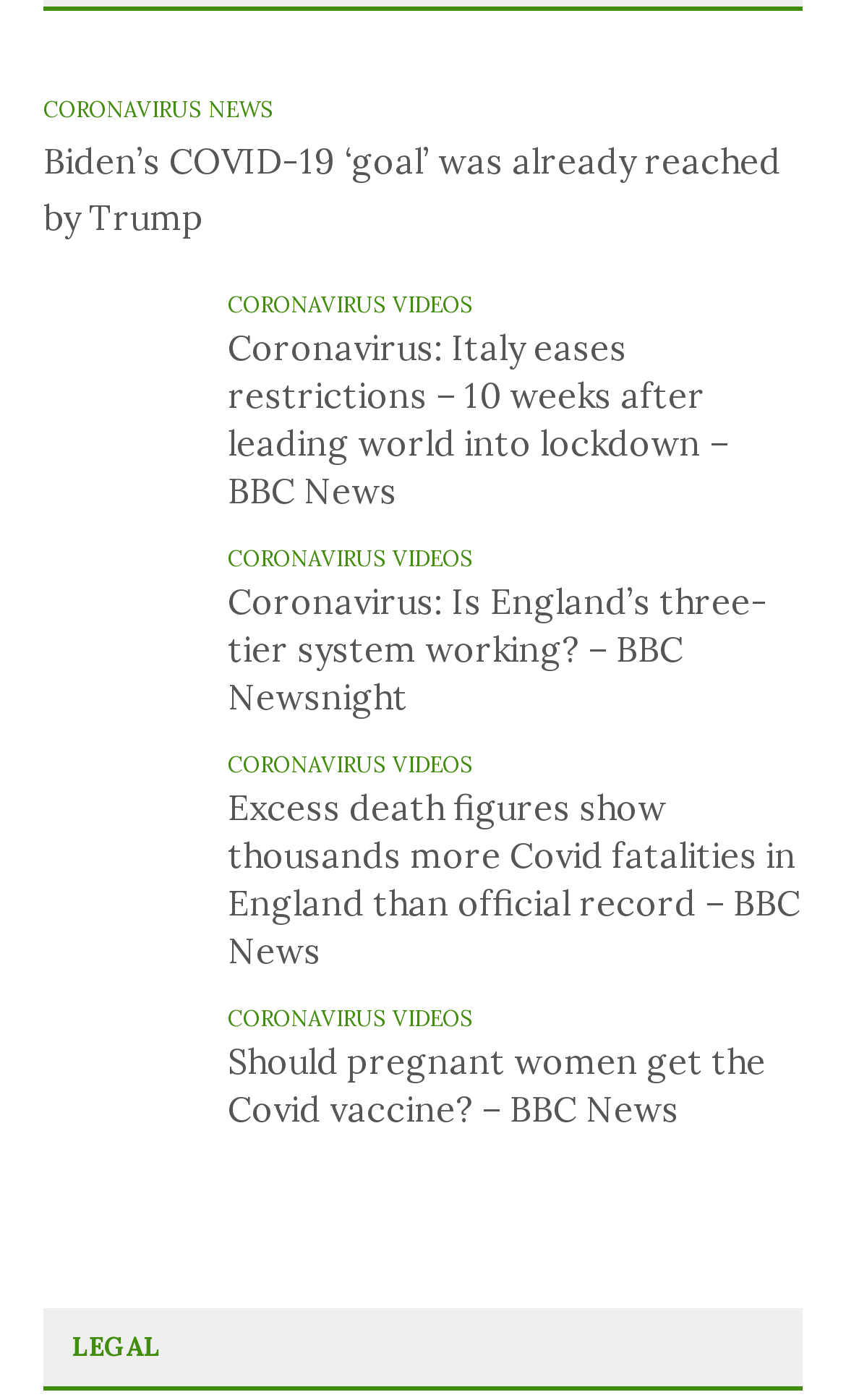Please answer the following question using a single word or phrase: How many news articles are on this page?

8